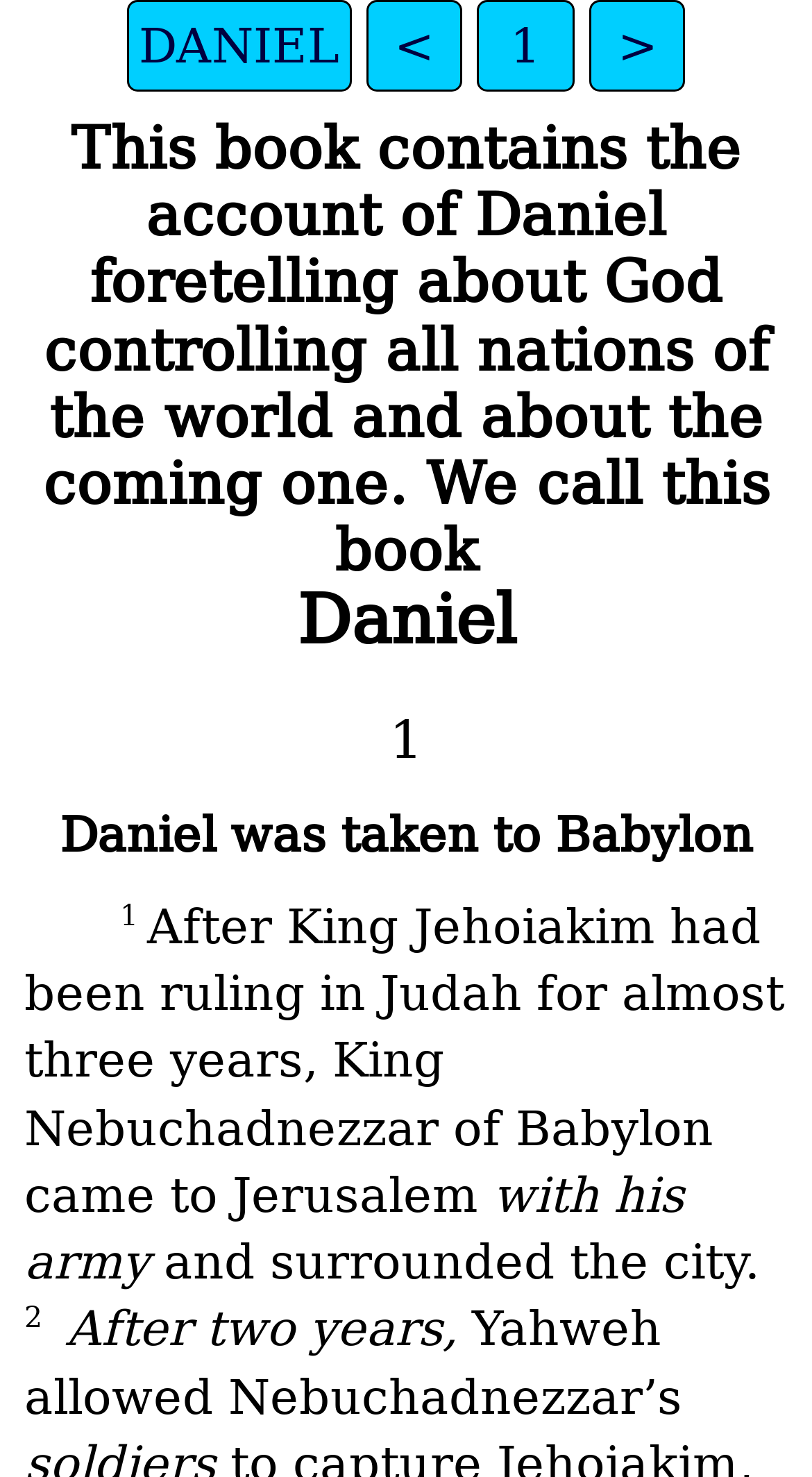Based on the element description <, identify the bounding box coordinates for the UI element. The coordinates should be in the format (top-left x, top-left y, bottom-right x, bottom-right y) and within the 0 to 1 range.

[0.45, 0.0, 0.57, 0.062]